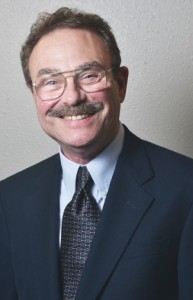What is the focus of Dennis Beaver's writings?
Please provide a single word or phrase based on the screenshot.

integrity and social responsibility